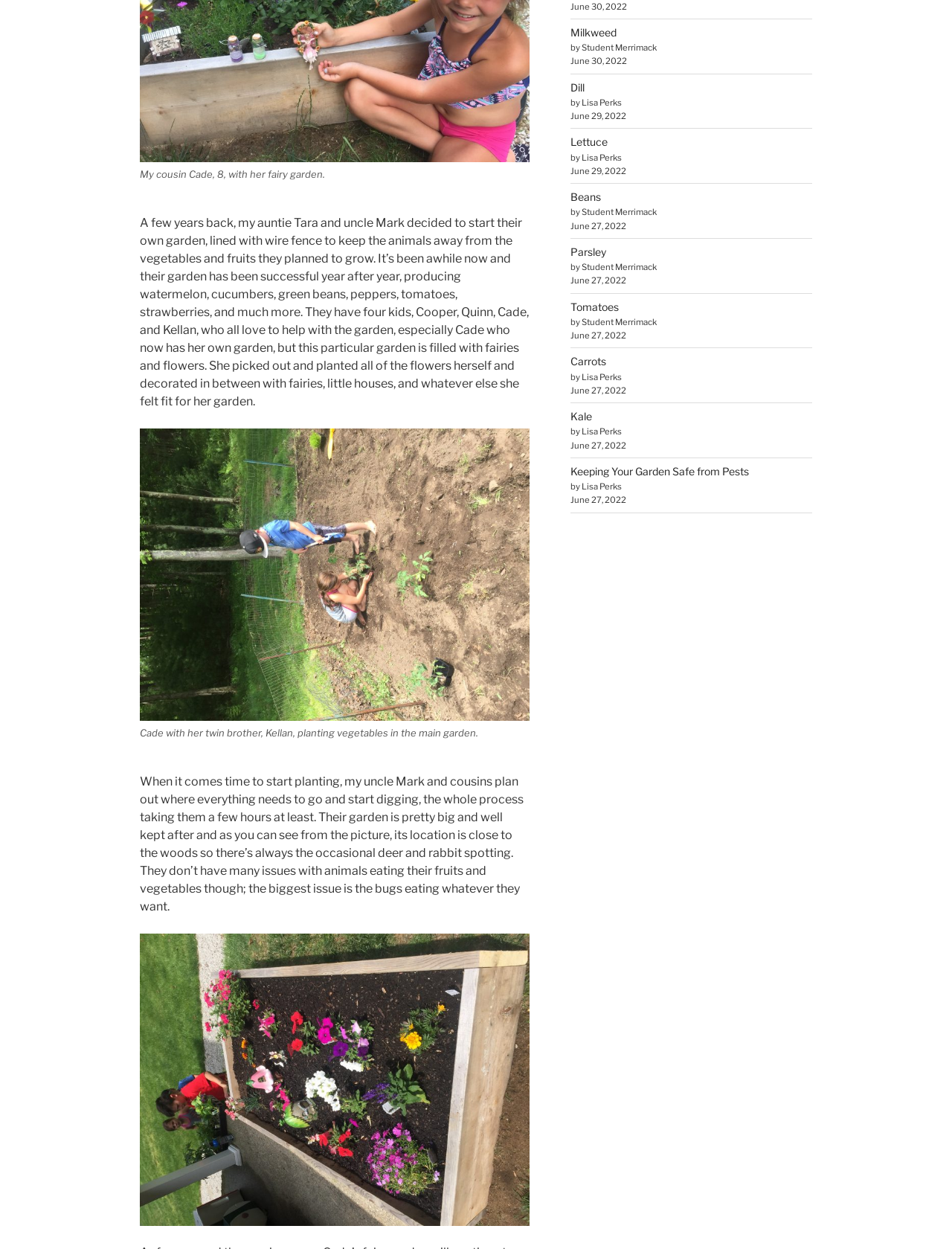For the element described, predict the bounding box coordinates as (top-left x, top-left y, bottom-right x, bottom-right y). All values should be between 0 and 1. Element description: Tomatoes

[0.599, 0.24, 0.65, 0.25]